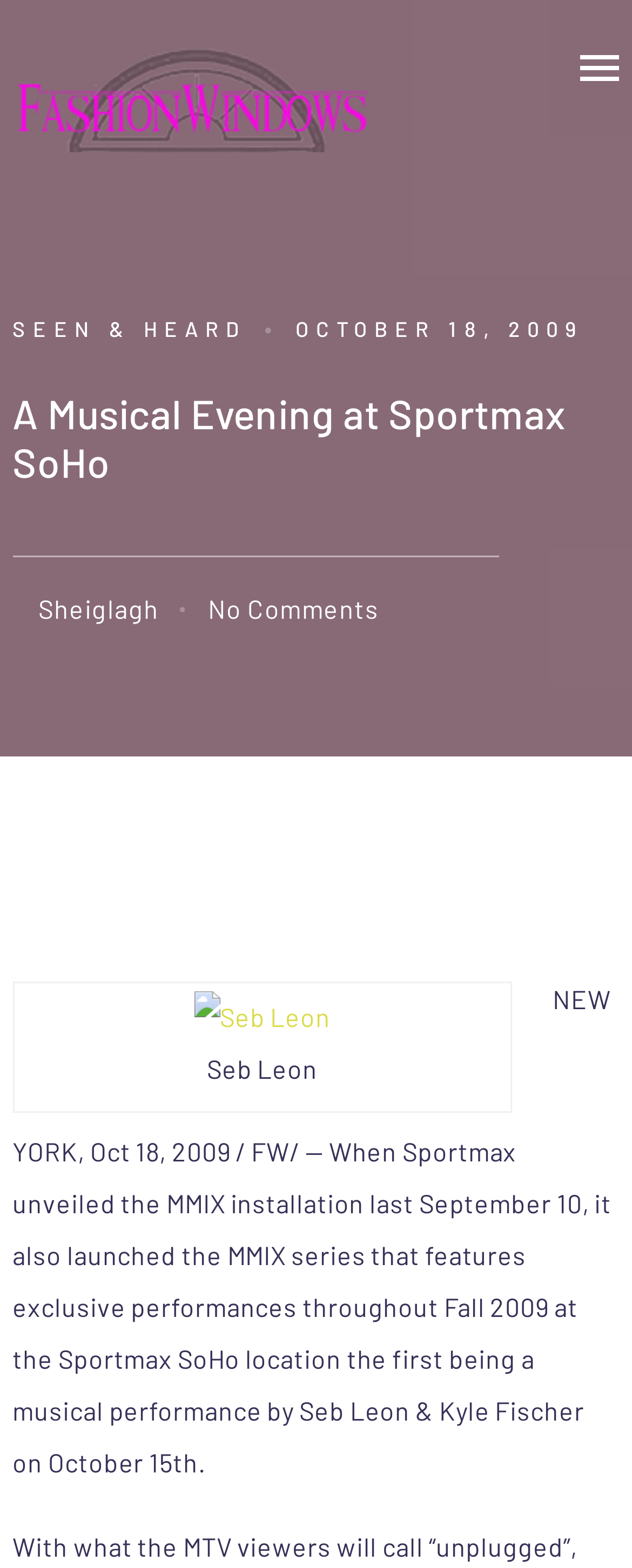Generate the text content of the main headline of the webpage.

A Musical Evening at Sportmax SoHo